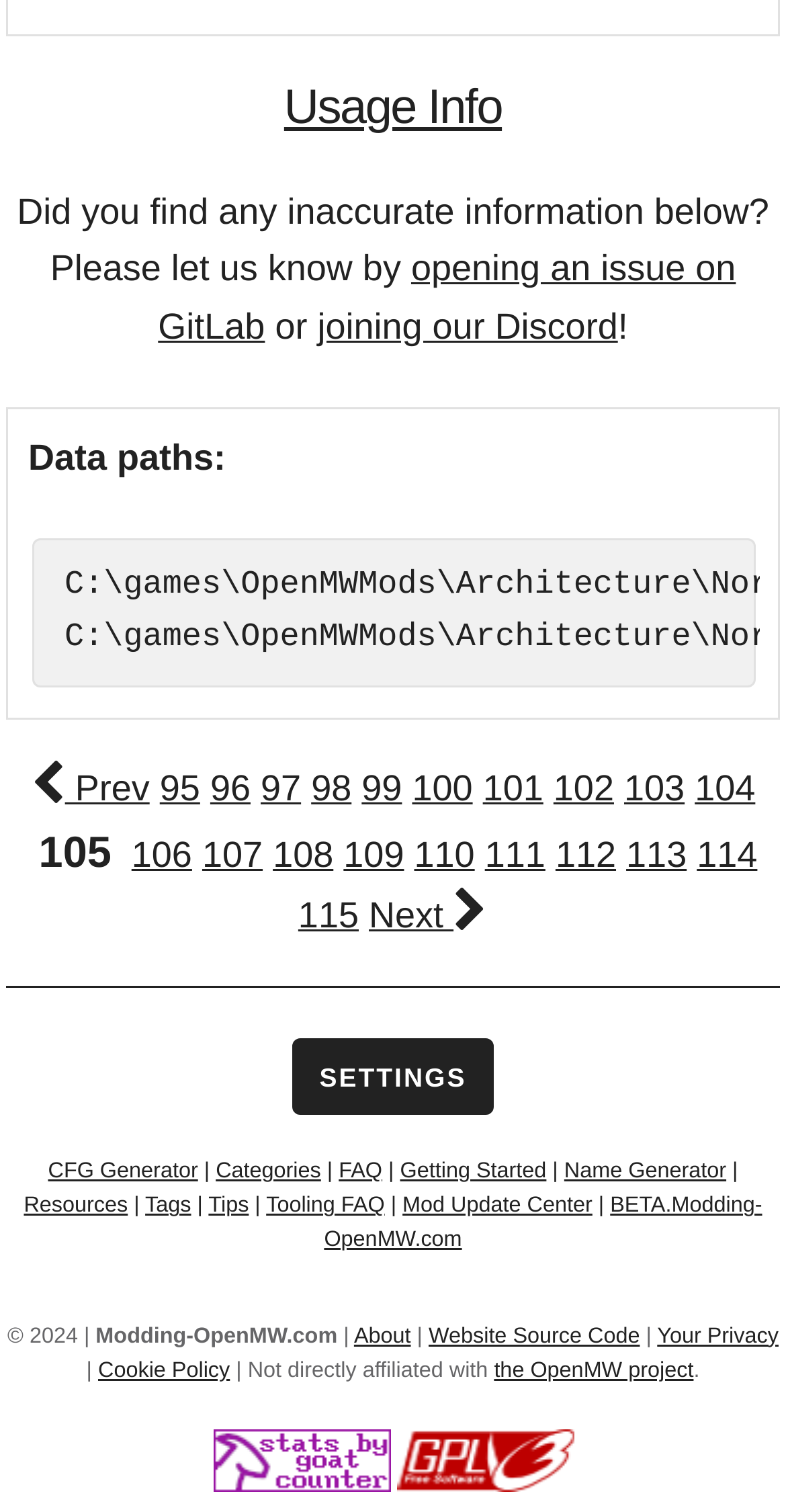Could you specify the bounding box coordinates for the clickable section to complete the following instruction: "Go to 'Next' page"?

[0.469, 0.592, 0.621, 0.619]